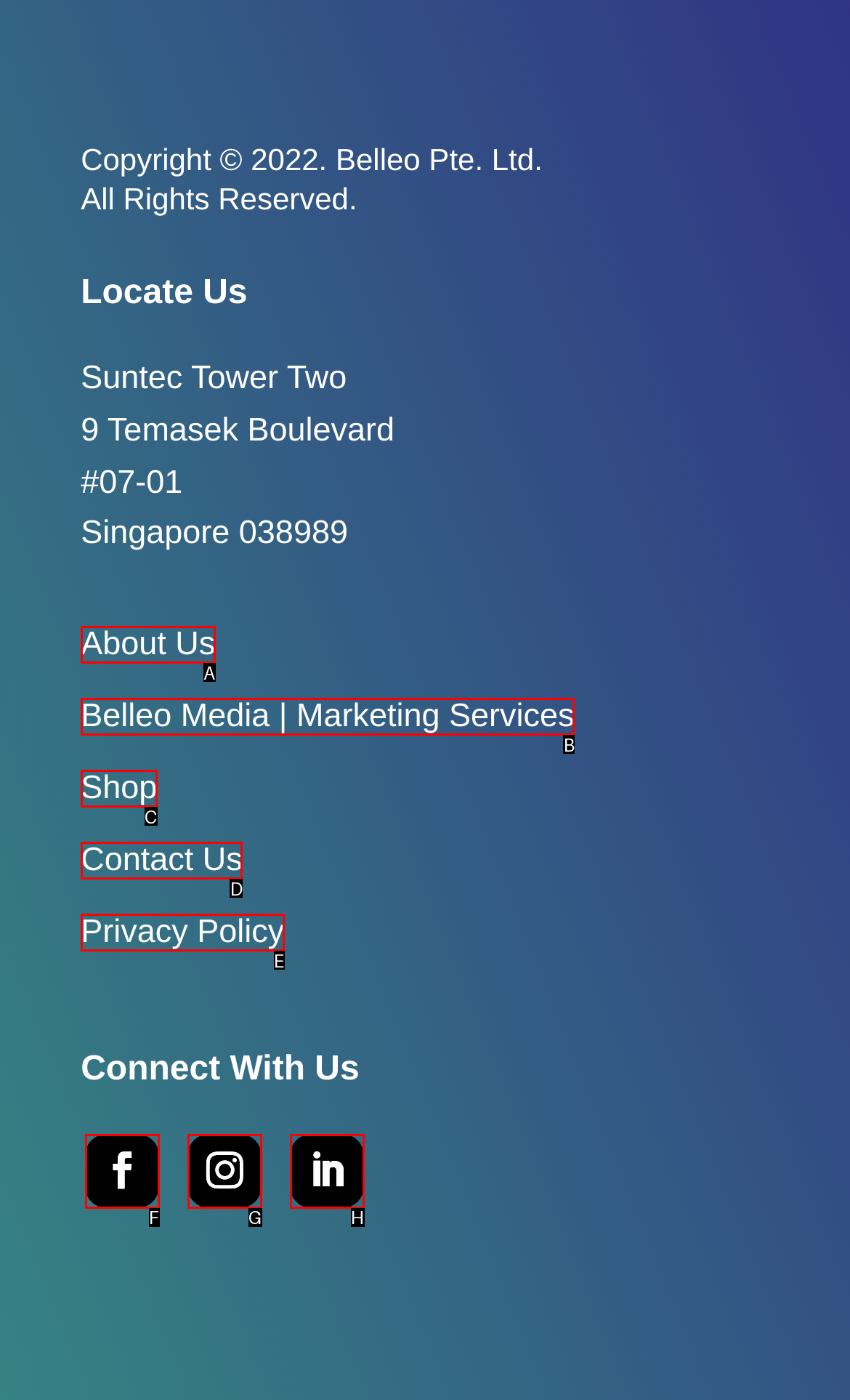Tell me which one HTML element best matches the description: Follow Answer with the option's letter from the given choices directly.

H